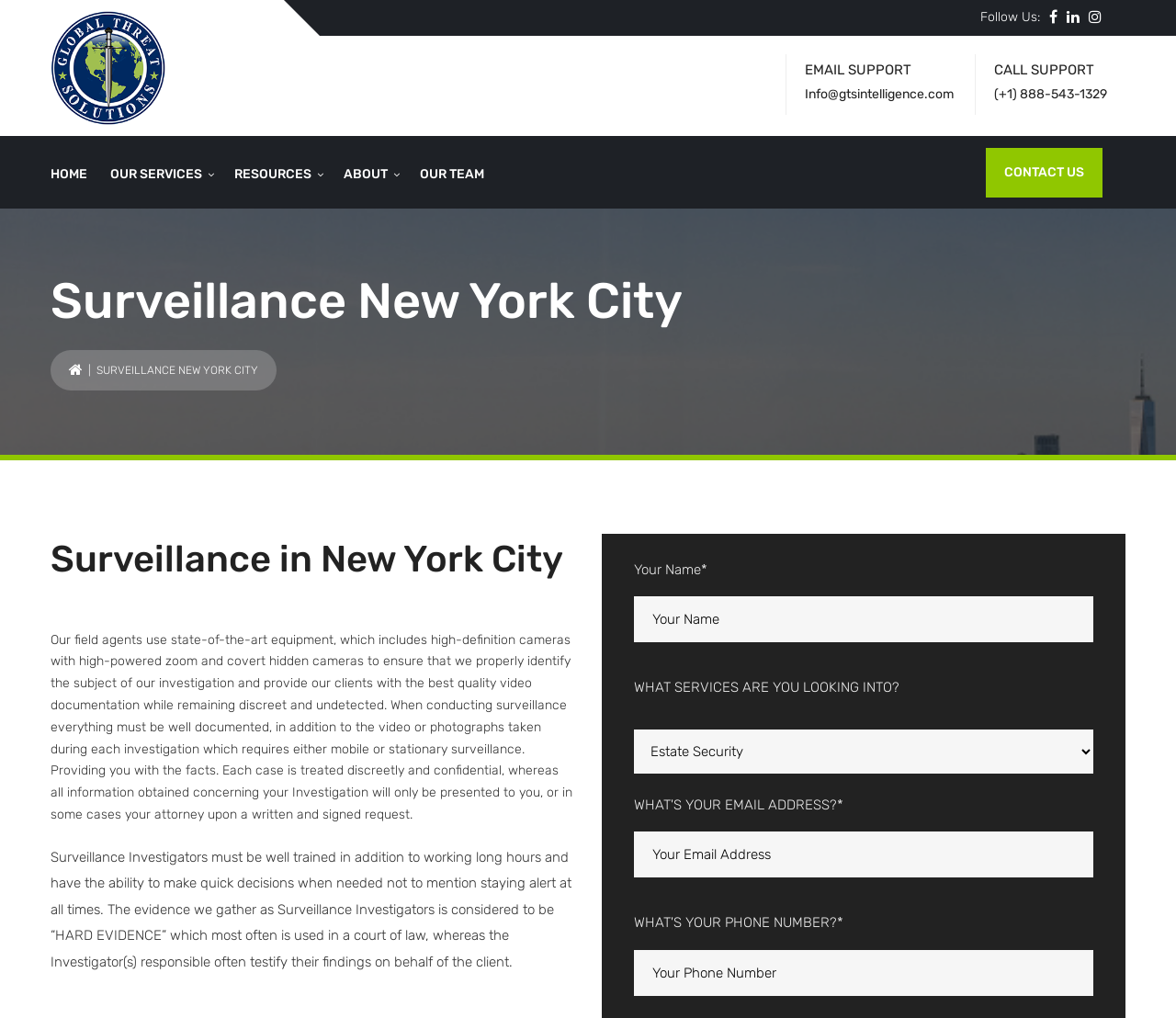Given the description "parent_node: Your Email Address name="email-413"", provide the bounding box coordinates of the corresponding UI element.

[0.539, 0.817, 0.93, 0.862]